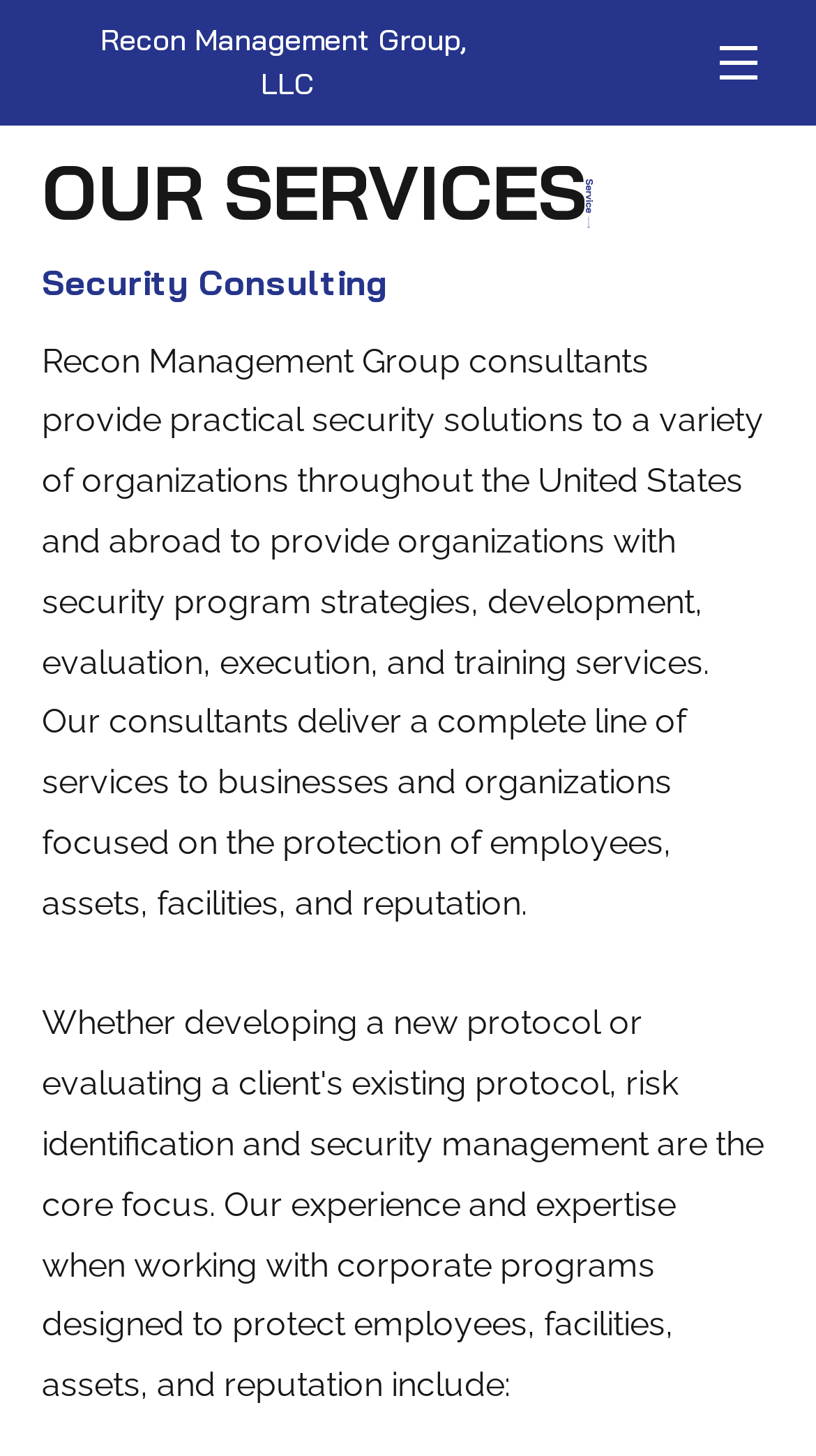From the element description: "Recon Management Group, LLC", extract the bounding box coordinates of the UI element. The coordinates should be expressed as four float numbers between 0 and 1, in the order [left, top, right, bottom].

[0.051, 0.013, 0.654, 0.073]